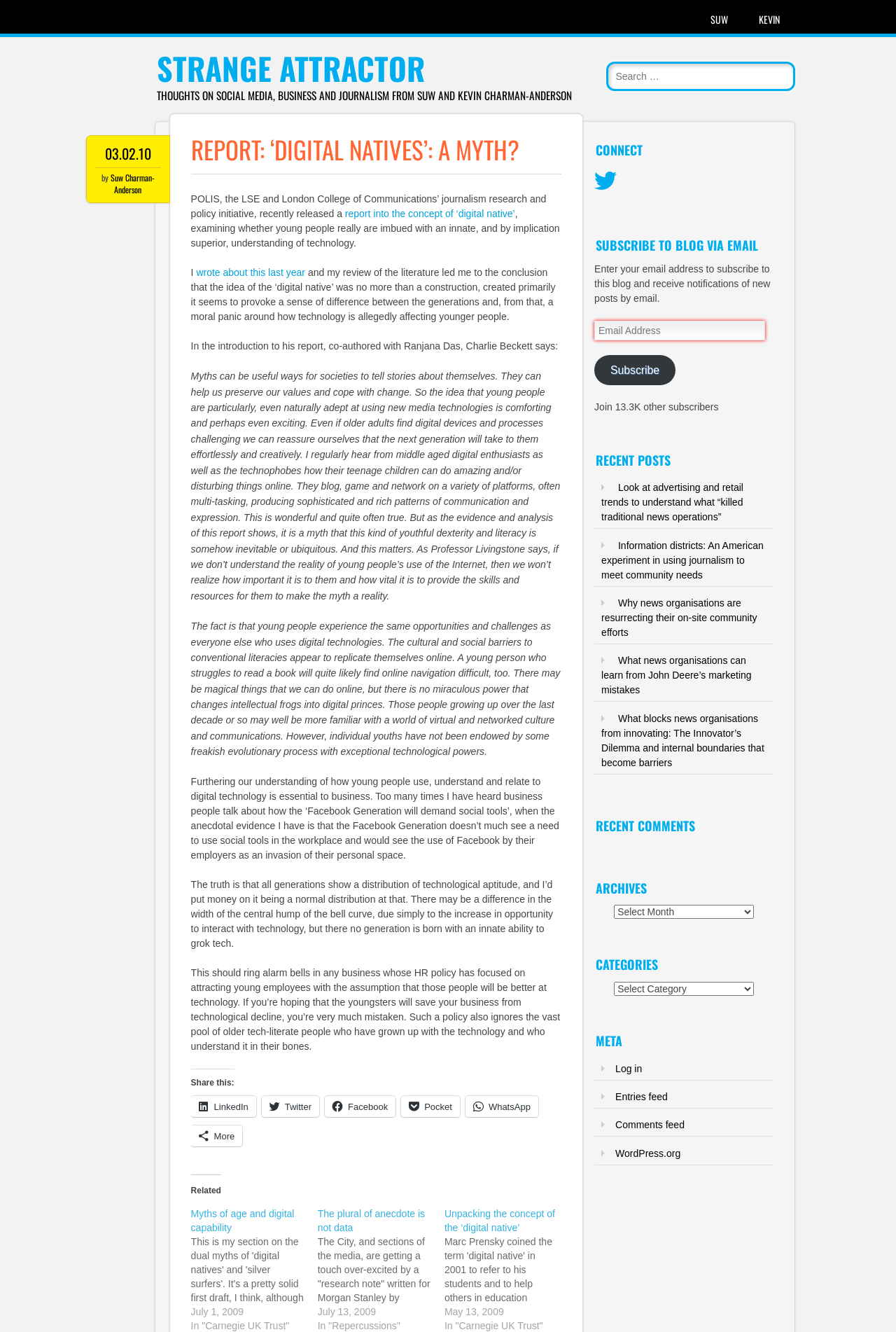Please identify the bounding box coordinates of the area that needs to be clicked to fulfill the following instruction: "Subscribe to the blog via email."

[0.663, 0.179, 0.864, 0.19]